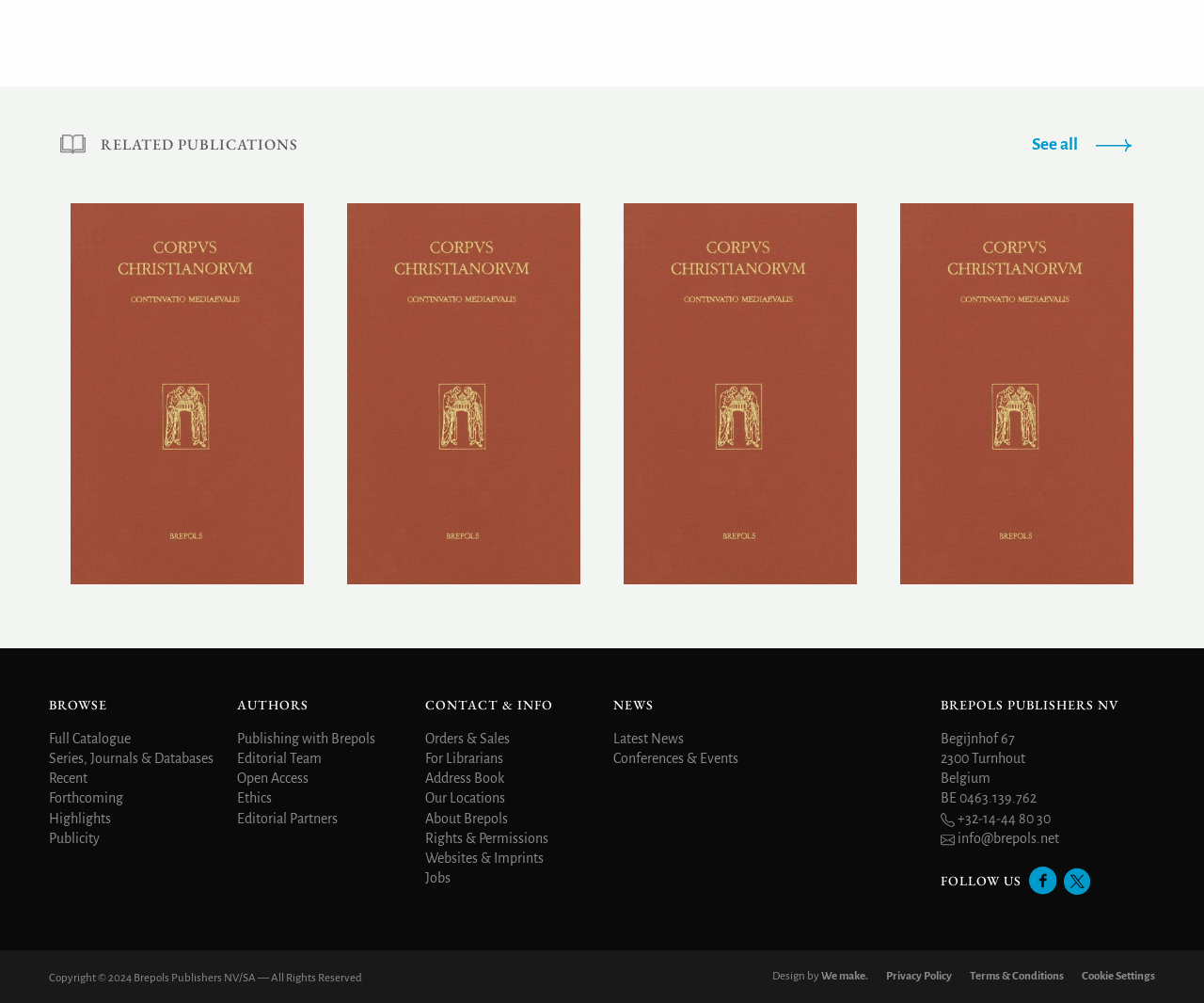Based on the image, please elaborate on the answer to the following question:
What is the address of Brepols Publishers NV?

I looked at the footer section and found the address of Brepols Publishers NV, which is Begijnhof 67, 2300 Turnhout, Belgium.